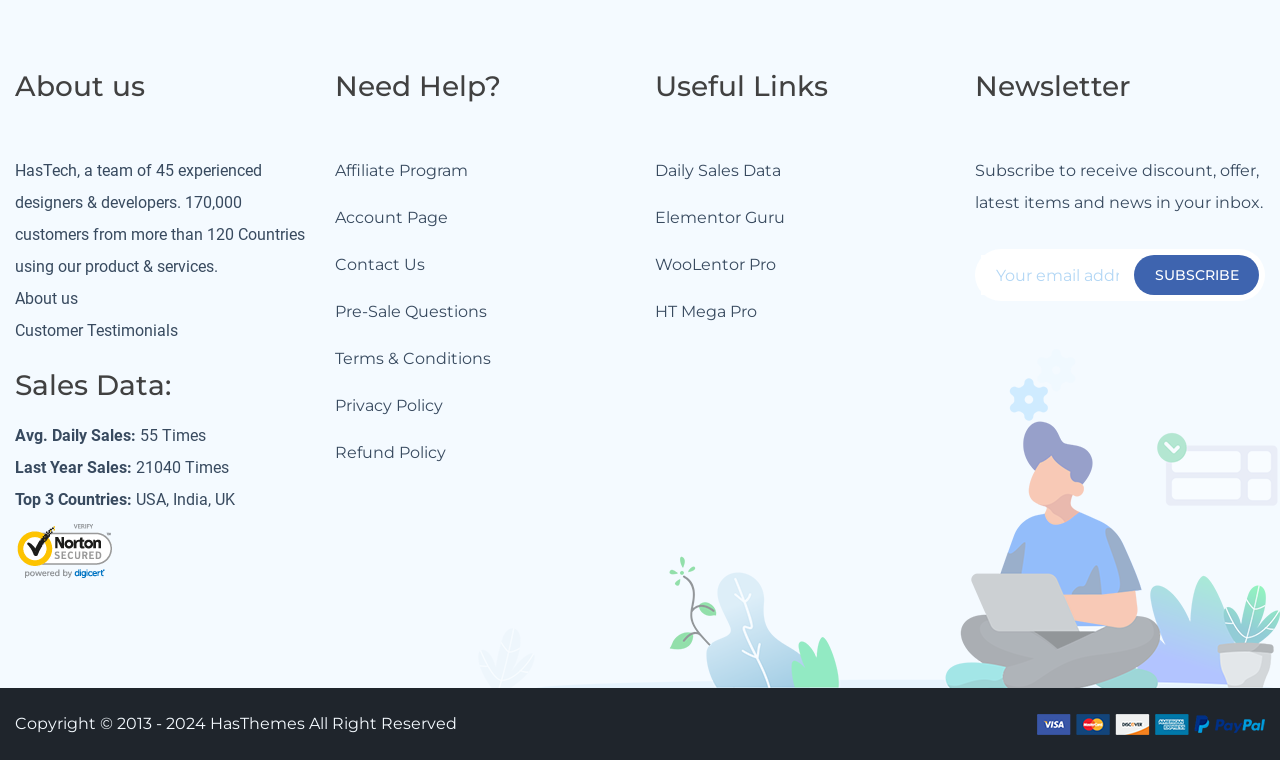Pinpoint the bounding box coordinates of the clickable element needed to complete the instruction: "Click on About us". The coordinates should be provided as four float numbers between 0 and 1: [left, top, right, bottom].

[0.012, 0.373, 0.061, 0.415]